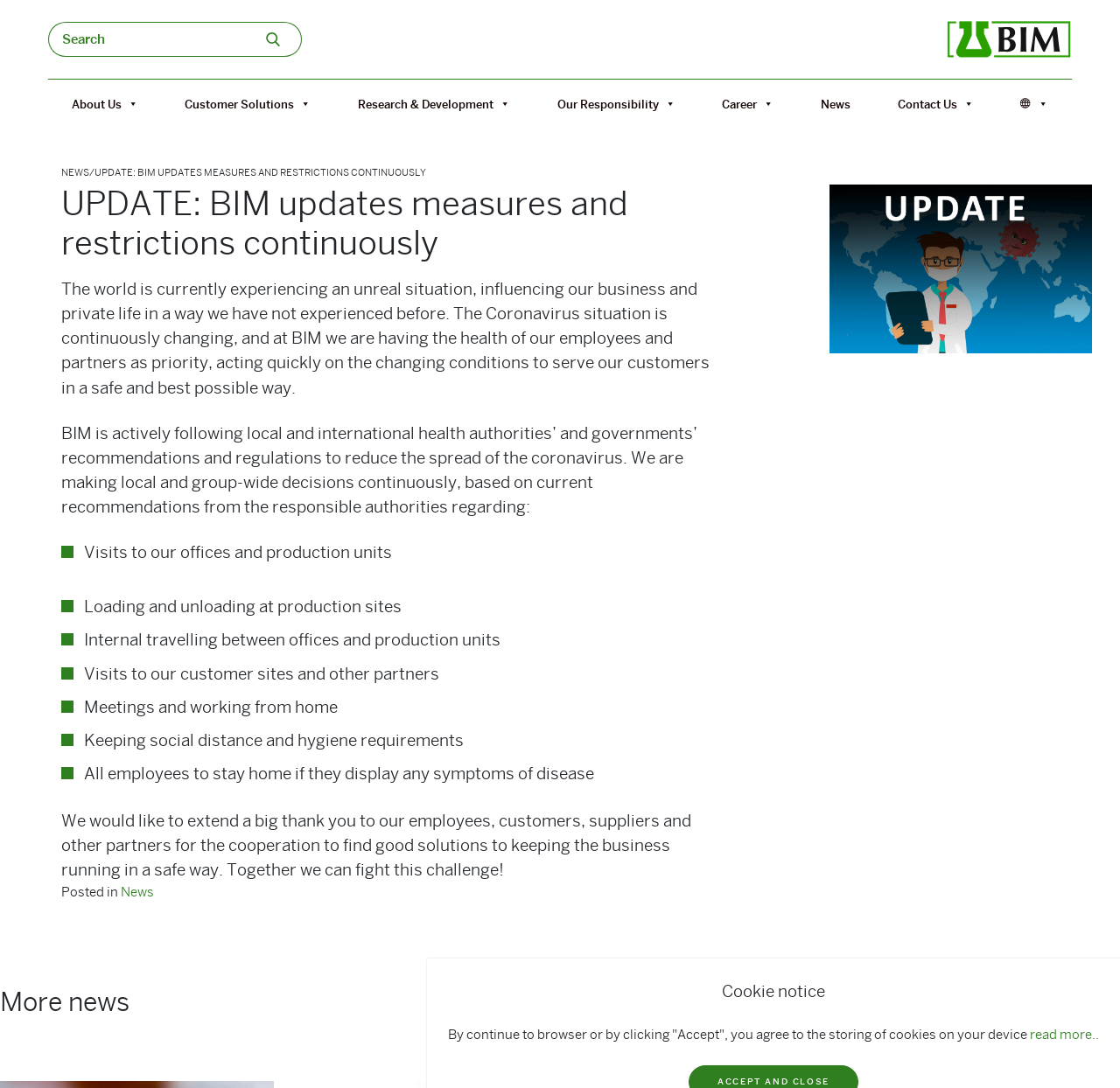Please answer the following question using a single word or phrase: What is the company doing to reduce the spread of the coronavirus?

Following local and international health authorities' recommendations